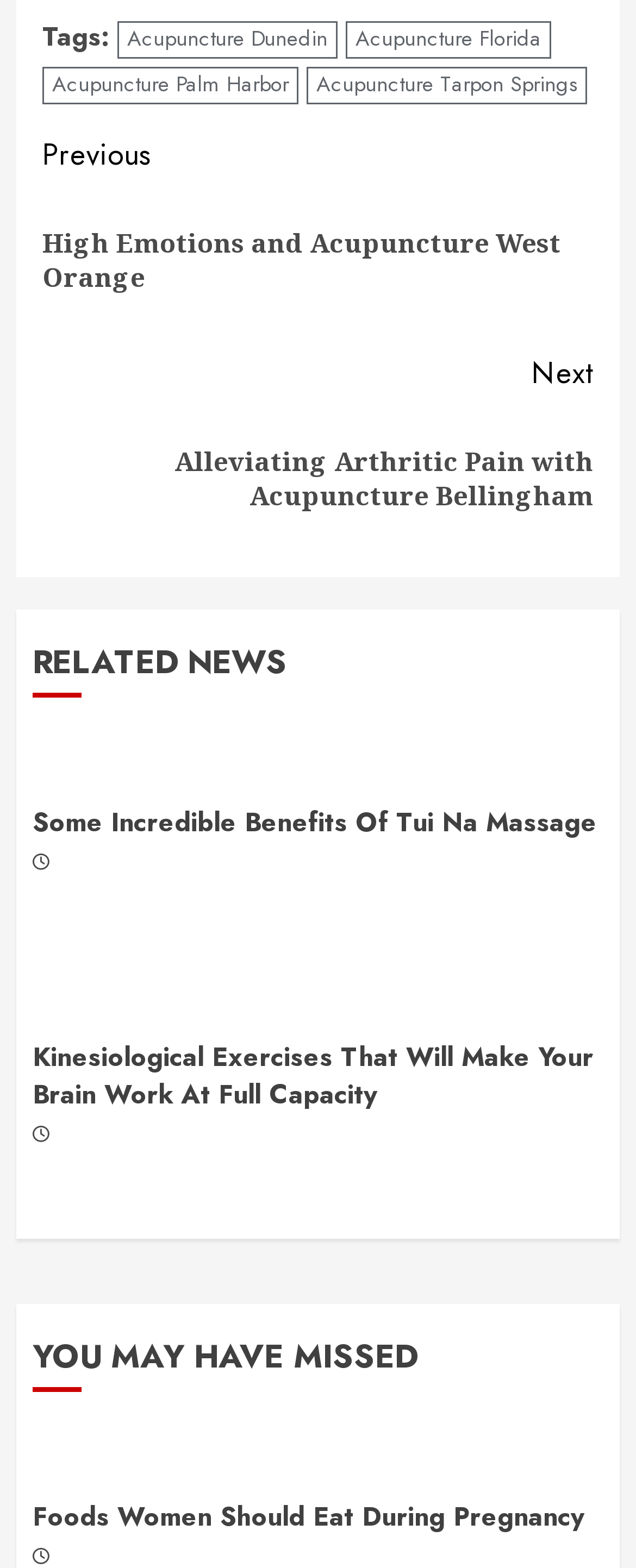How many links are there in the 'Tags:' section?
Provide a comprehensive and detailed answer to the question.

I counted the number of links under the 'Tags:' section, which are 'Acupuncture Dunedin', 'Acupuncture Florida', 'Acupuncture Palm Harbor', and 'Acupuncture Tarpon Springs', totaling 4 links.